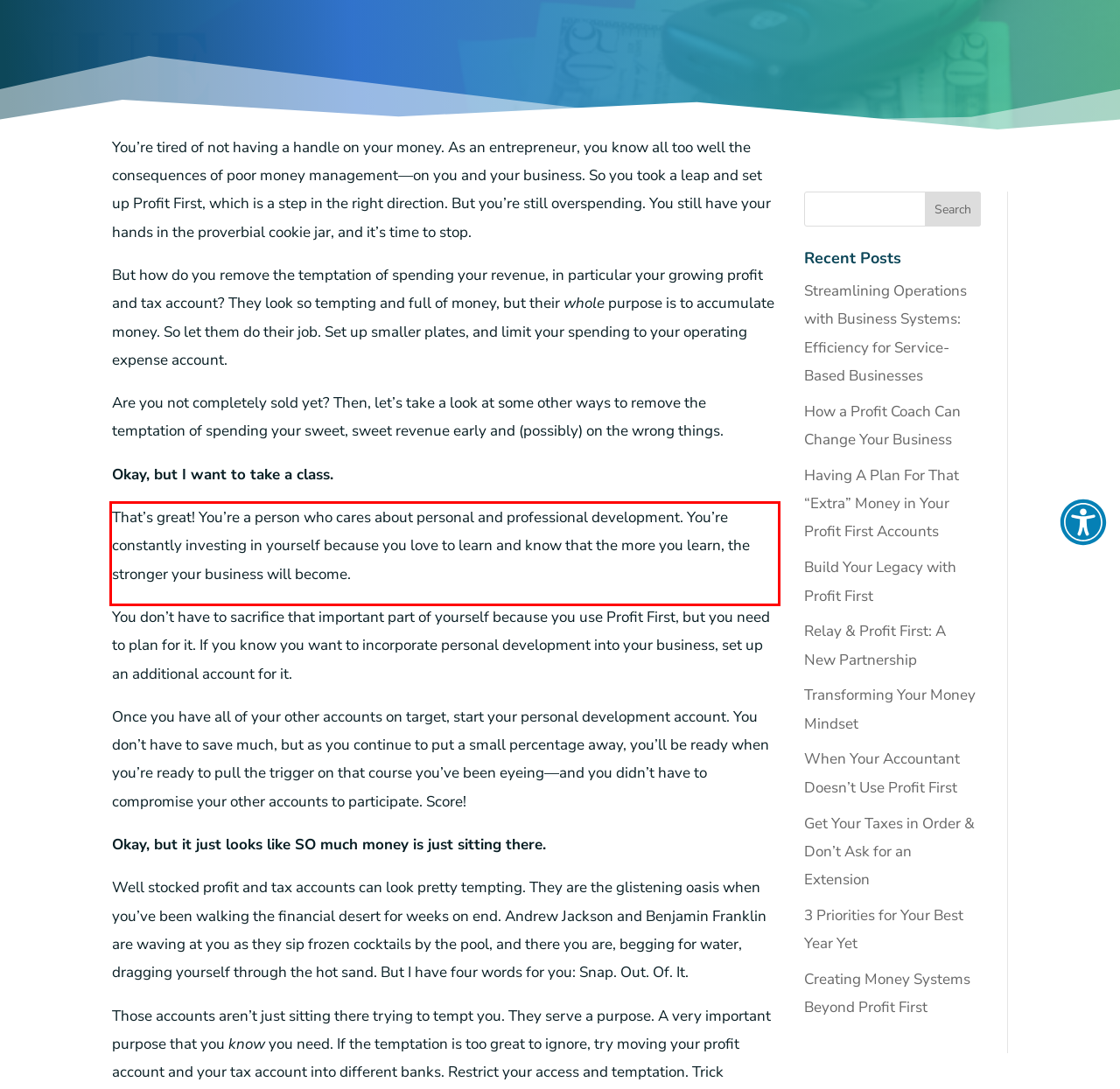Given a webpage screenshot with a red bounding box, perform OCR to read and deliver the text enclosed by the red bounding box.

That’s great! You’re a person who cares about personal and professional development. You’re constantly investing in yourself because you love to learn and know that the more you learn, the stronger your business will become.